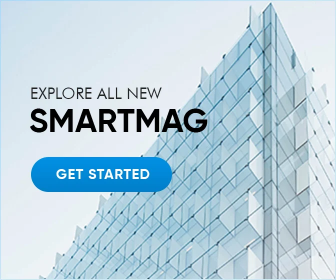What is the purpose of the advertisement?
Answer briefly with a single word or phrase based on the image.

To attract customers